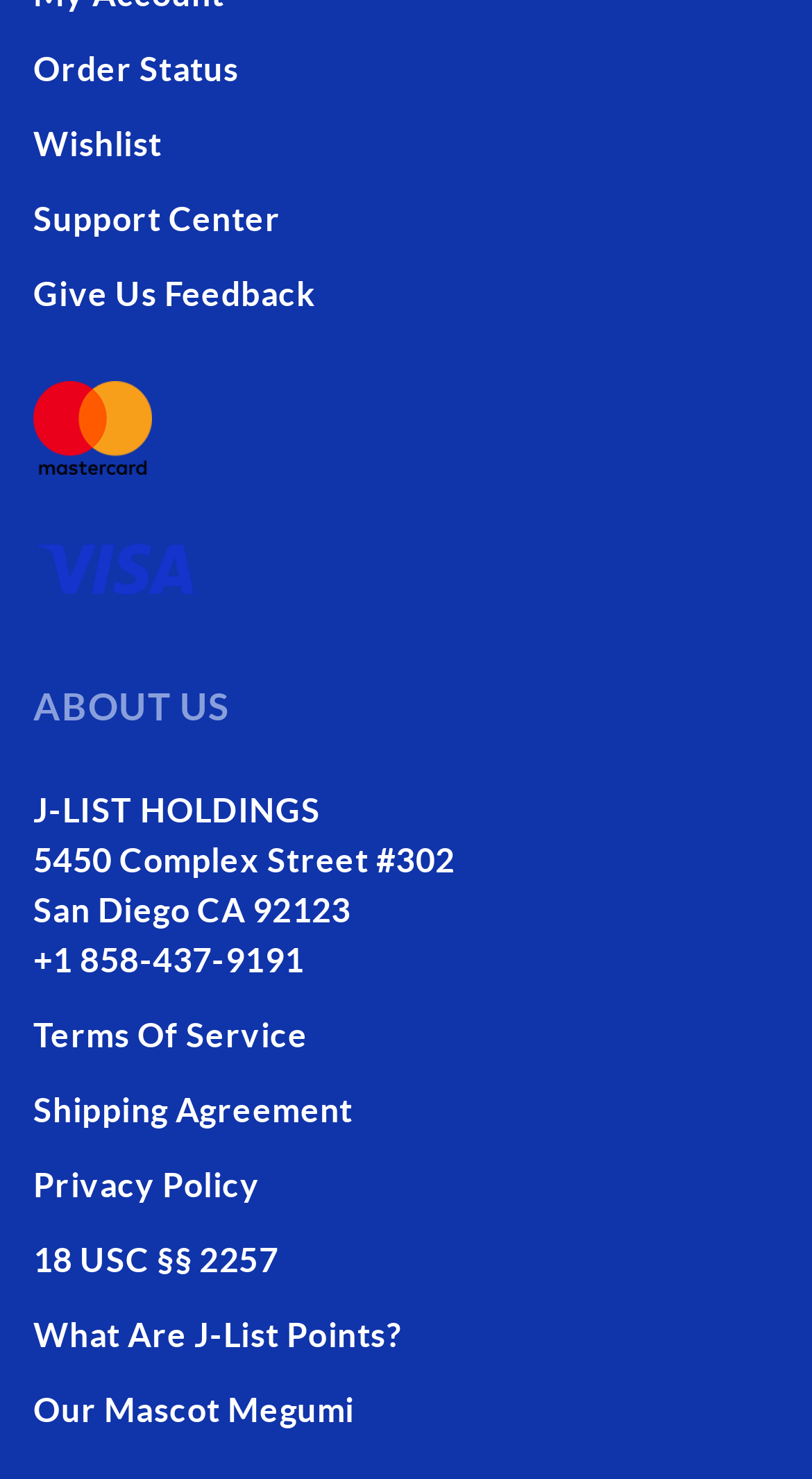What type of information can be found in the 'Support Center'?
Analyze the image and provide a thorough answer to the question.

I inferred the type of information that can be found in the 'Support Center' by its name, suggesting that it is a section of the website that provides assistance or resources to users.